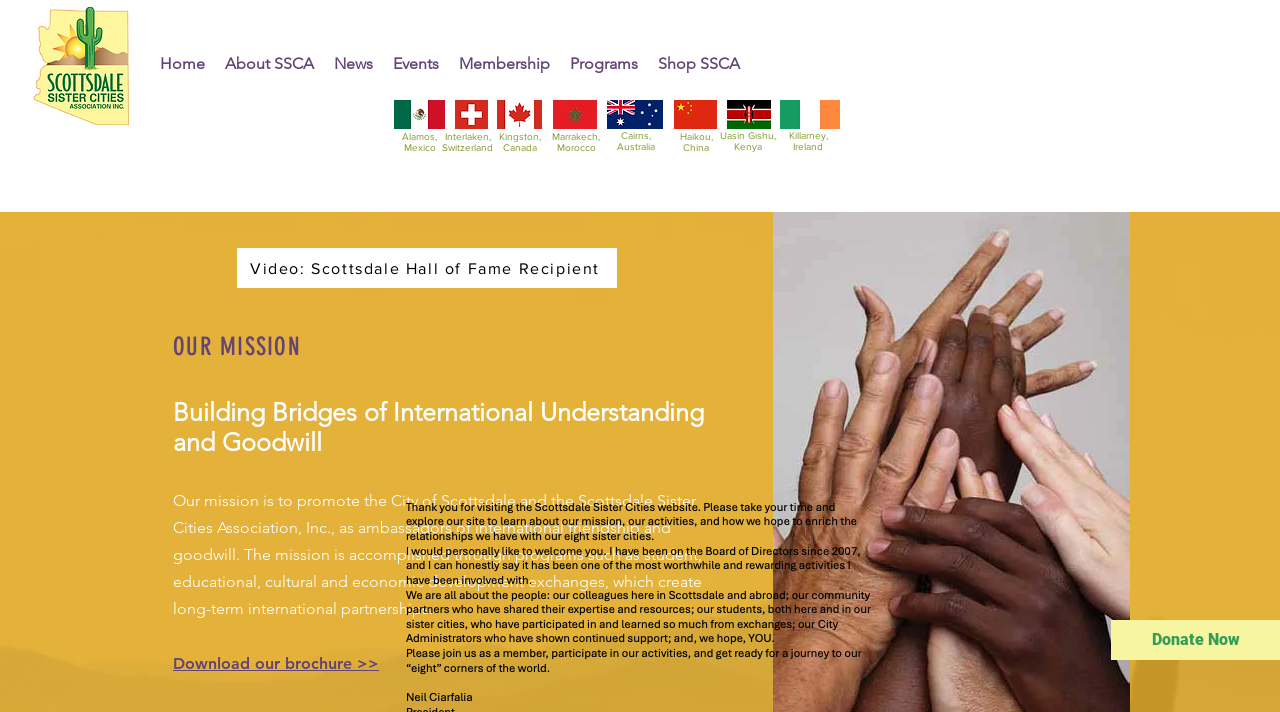Identify the bounding box coordinates of the HTML element based on this description: "About SSCA".

[0.168, 0.051, 0.253, 0.128]